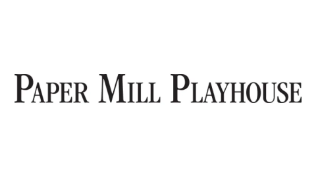What is the significance of the Paper Mill Playhouse in the community?
Please answer the question as detailed as possible based on the image.

The image is associated with an auction offering a pair of tickets to a production at the venue, highlighting its significance in the community as a cultural hub and a destination for theater enthusiasts, which suggests that the theater plays a vital role in promoting arts and culture in the community.